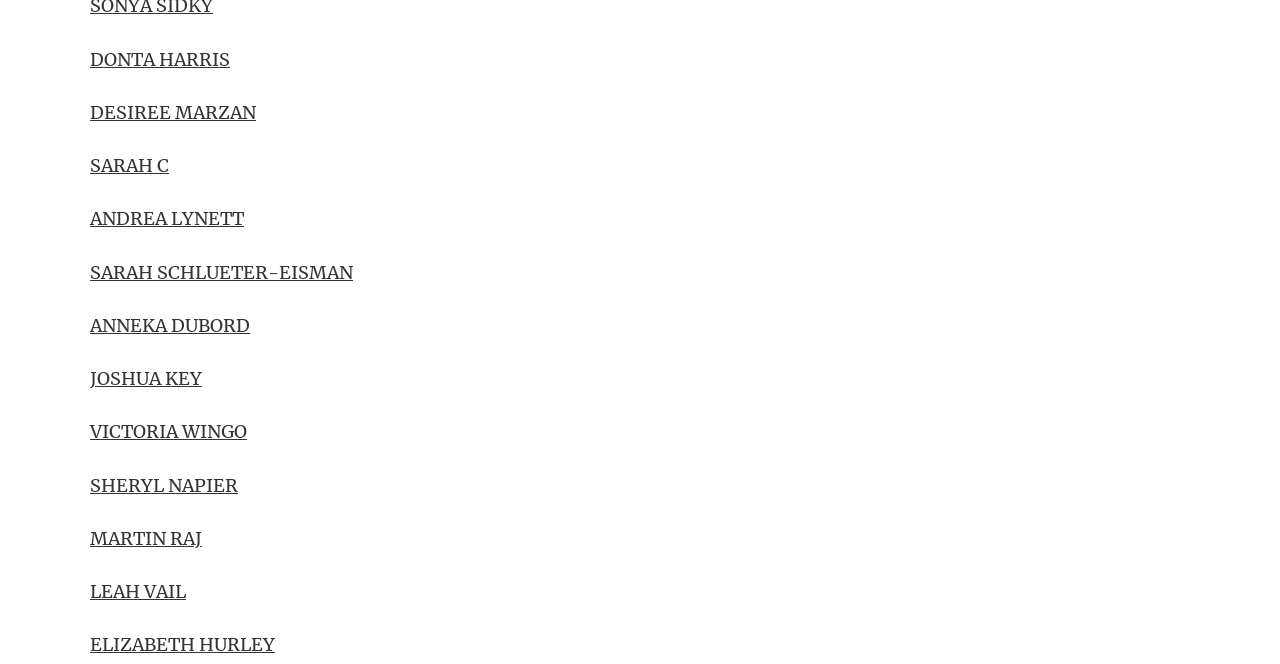Please identify the bounding box coordinates of the element's region that I should click in order to complete the following instruction: "check SARAH C's information". The bounding box coordinates consist of four float numbers between 0 and 1, i.e., [left, top, right, bottom].

[0.07, 0.232, 0.132, 0.267]